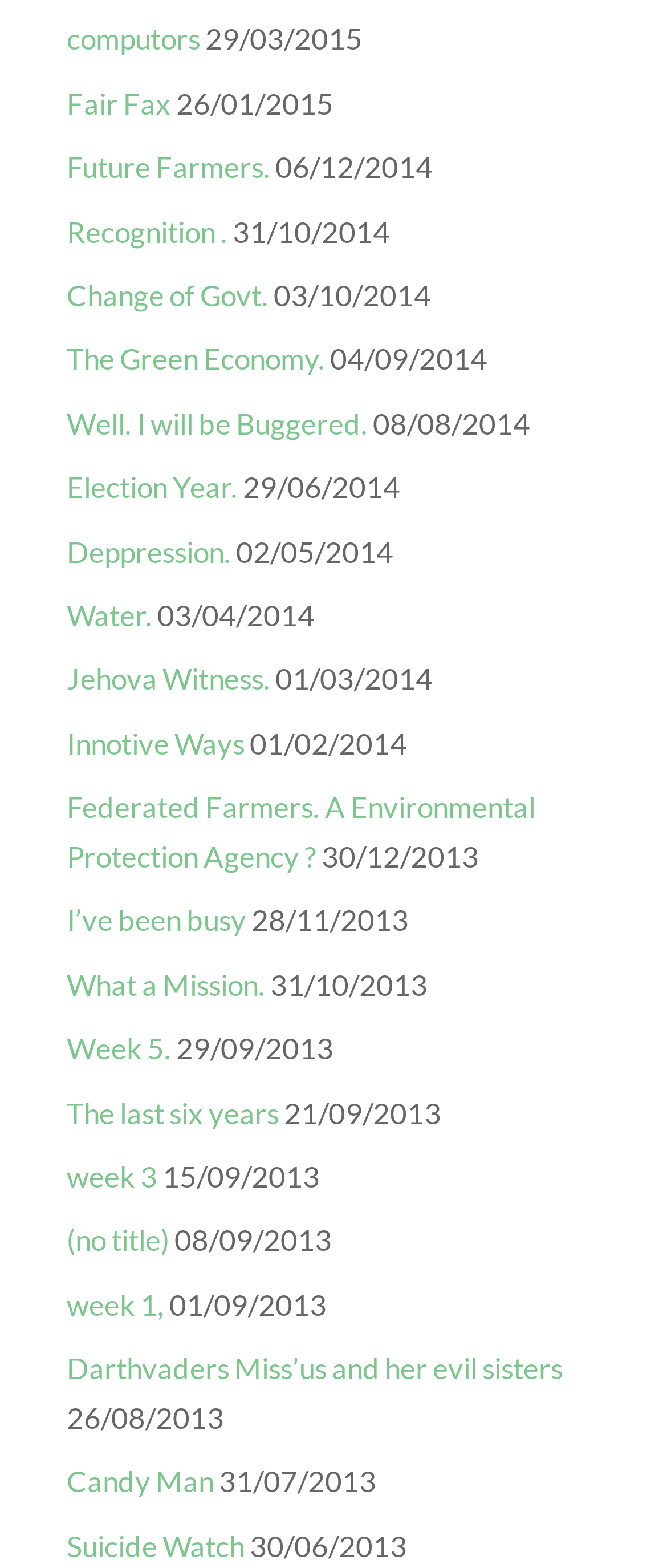Is there a link with no title?
Give a single word or phrase answer based on the content of the image.

Yes